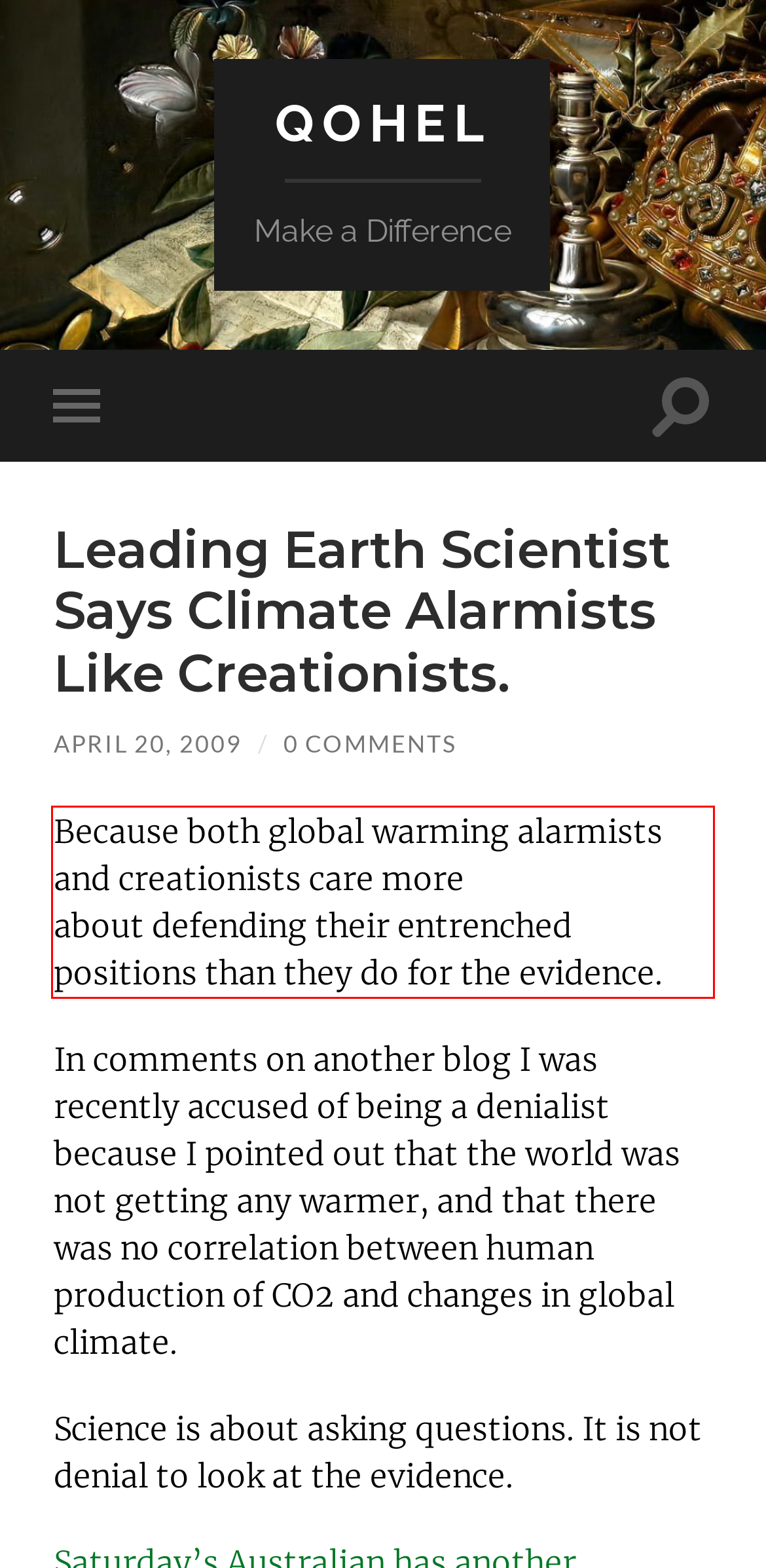You are provided with a screenshot of a webpage that includes a UI element enclosed in a red rectangle. Extract the text content inside this red rectangle.

Because both global warming alarmists and creationists care more about defending their entrenched positions than they do for the evidence.